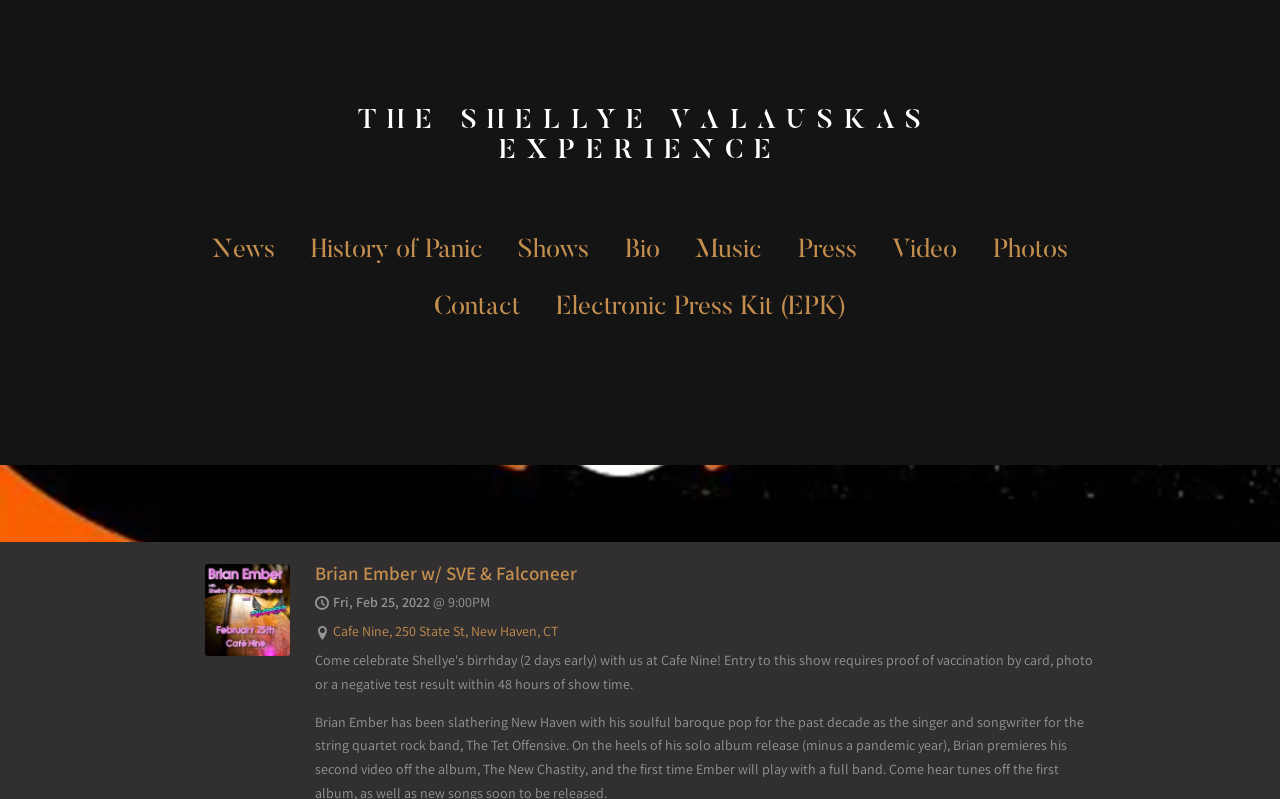Determine the bounding box coordinates of the clickable region to follow the instruction: "Get directions to Cafe Nine".

[0.261, 0.779, 0.436, 0.802]